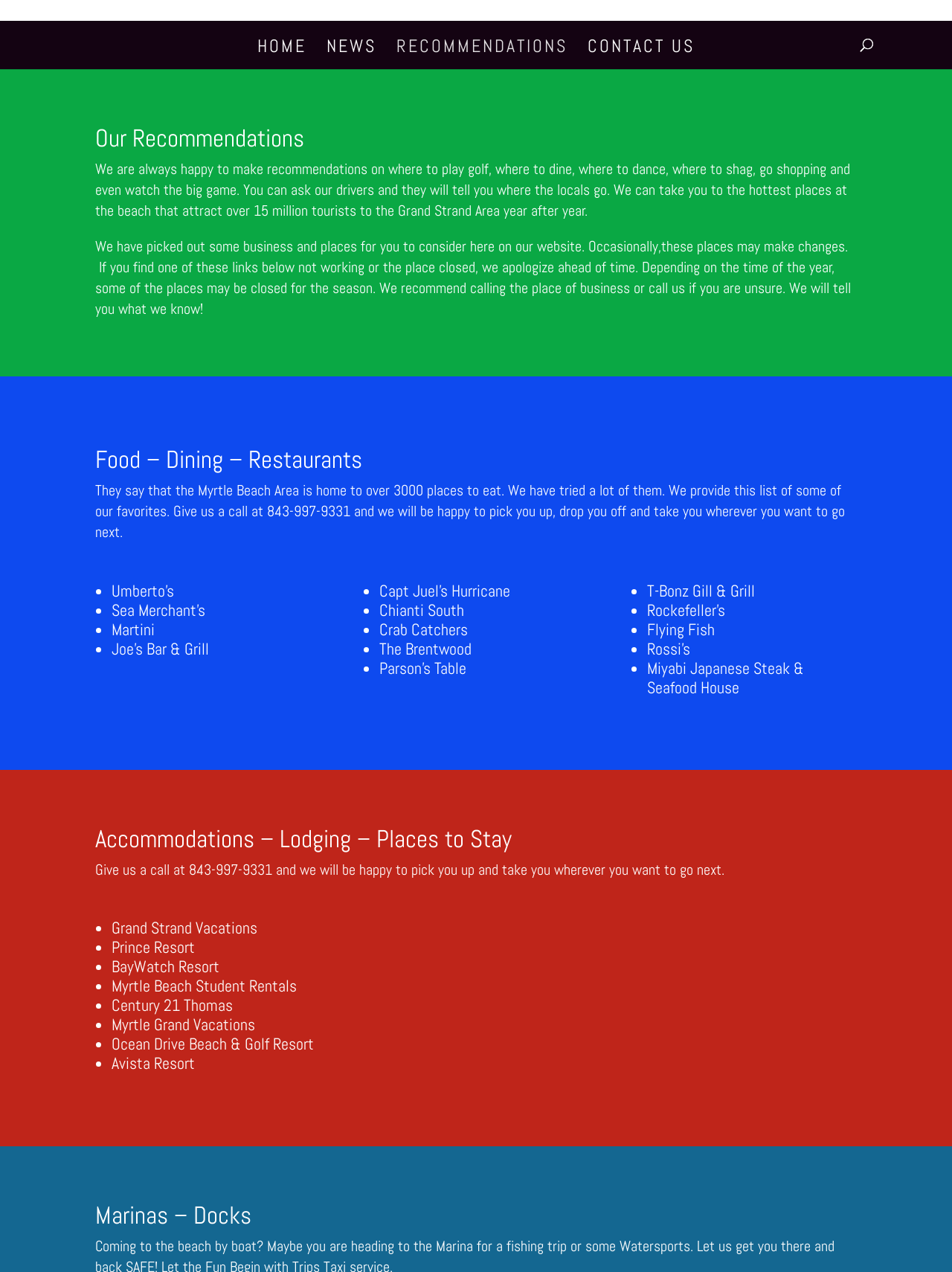Give a one-word or short-phrase answer to the following question: 
What is the purpose of the website?

Provide recommendations